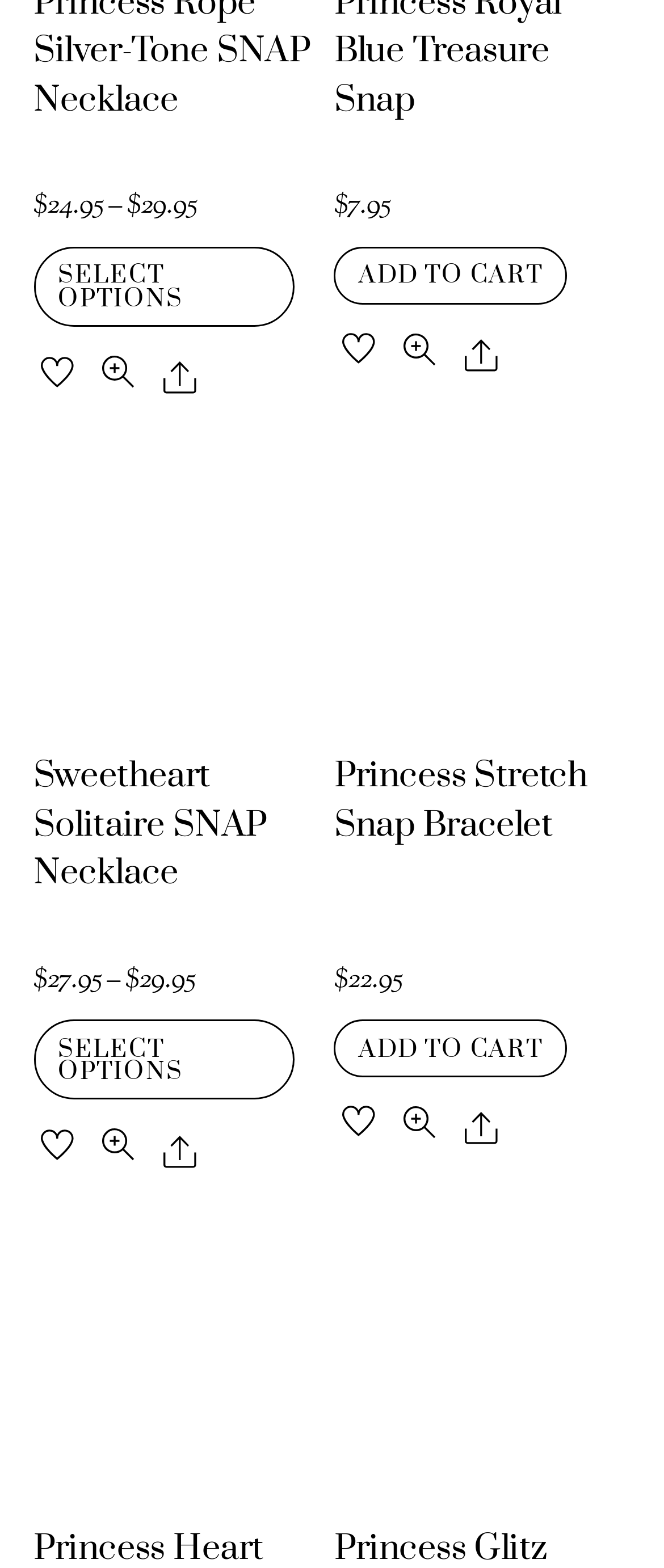Locate the bounding box coordinates of the region to be clicked to comply with the following instruction: "Add 'Princess Royal Blue Treasure Snap' to your cart". The coordinates must be four float numbers between 0 and 1, in the form [left, top, right, bottom].

[0.503, 0.157, 0.855, 0.194]